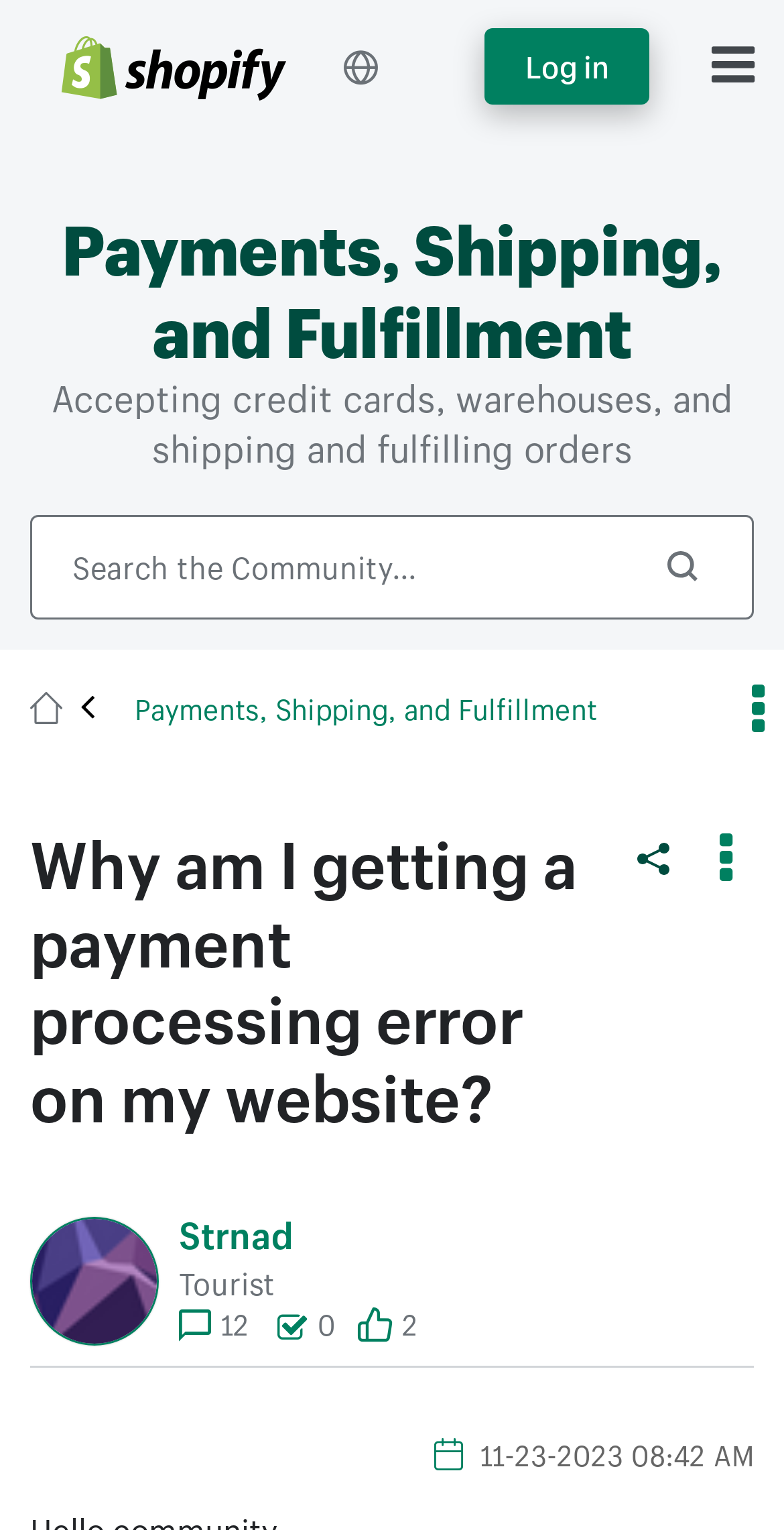How many posts has the author made?
Give a one-word or short-phrase answer derived from the screenshot.

12